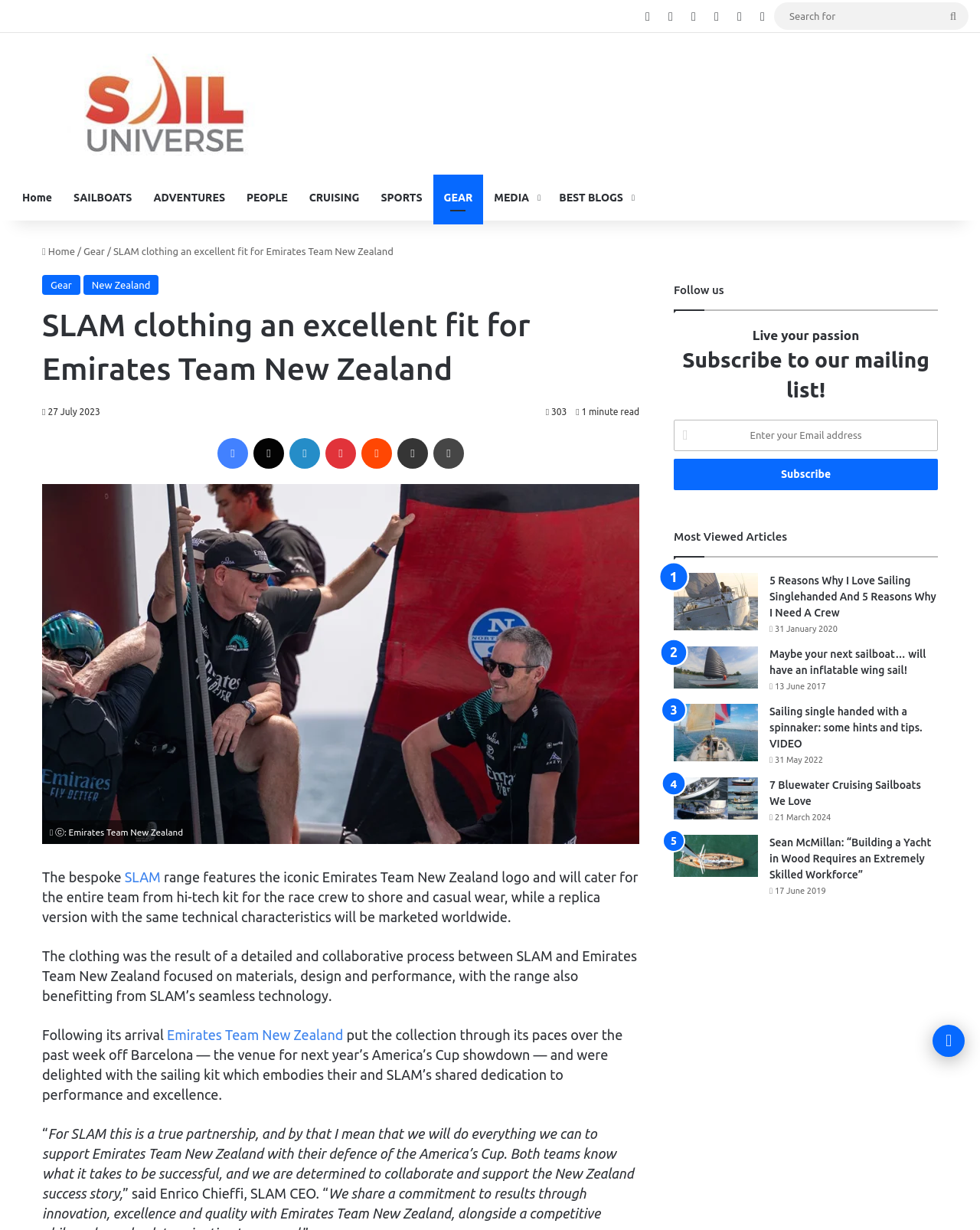What is the purpose of the SLAM clothing range?
Respond to the question with a single word or phrase according to the image.

For the entire team